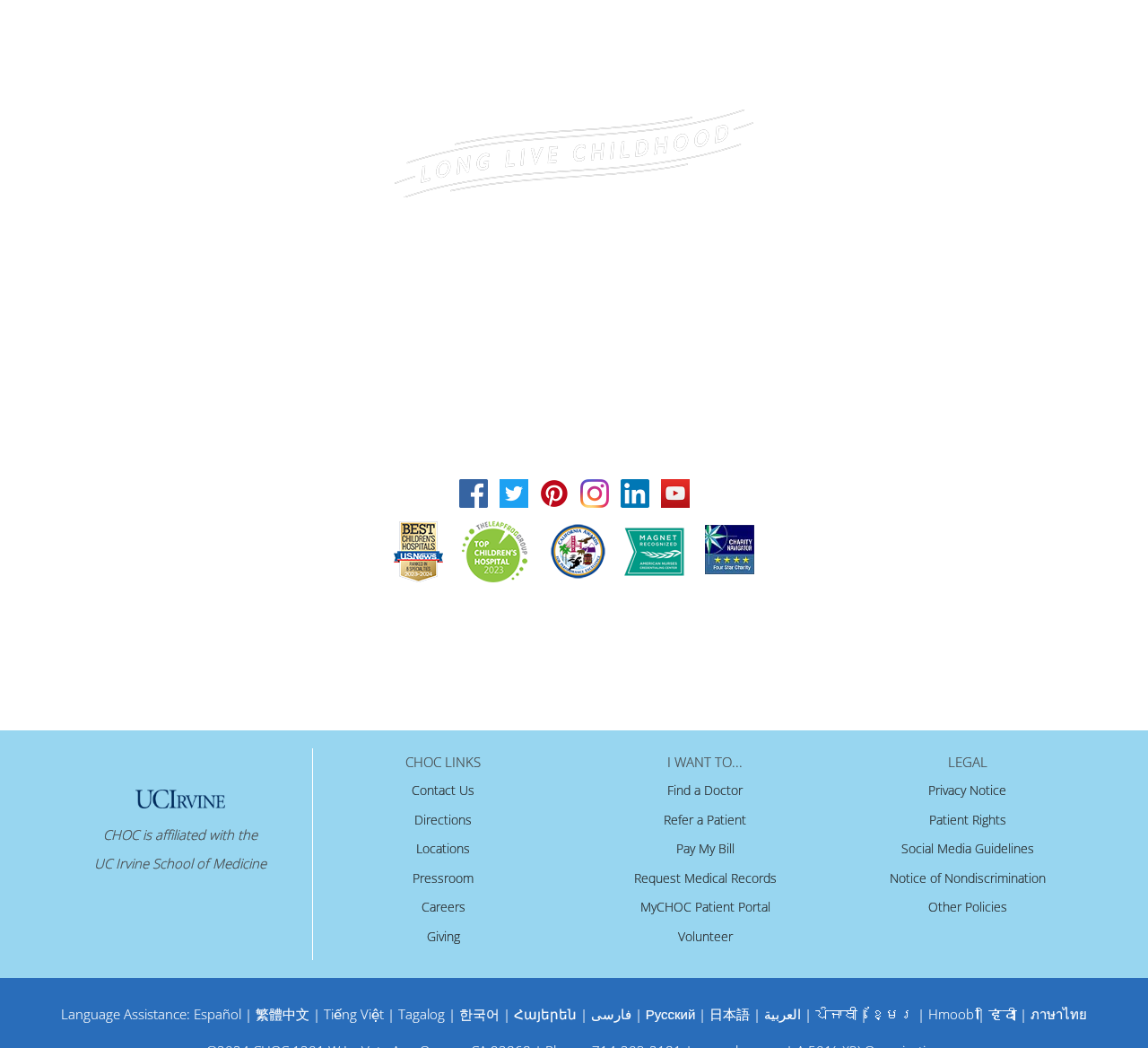Determine the coordinates of the bounding box that should be clicked to complete the instruction: "Click Facebook". The coordinates should be represented by four float numbers between 0 and 1: [left, top, right, bottom].

[0.396, 0.459, 0.428, 0.479]